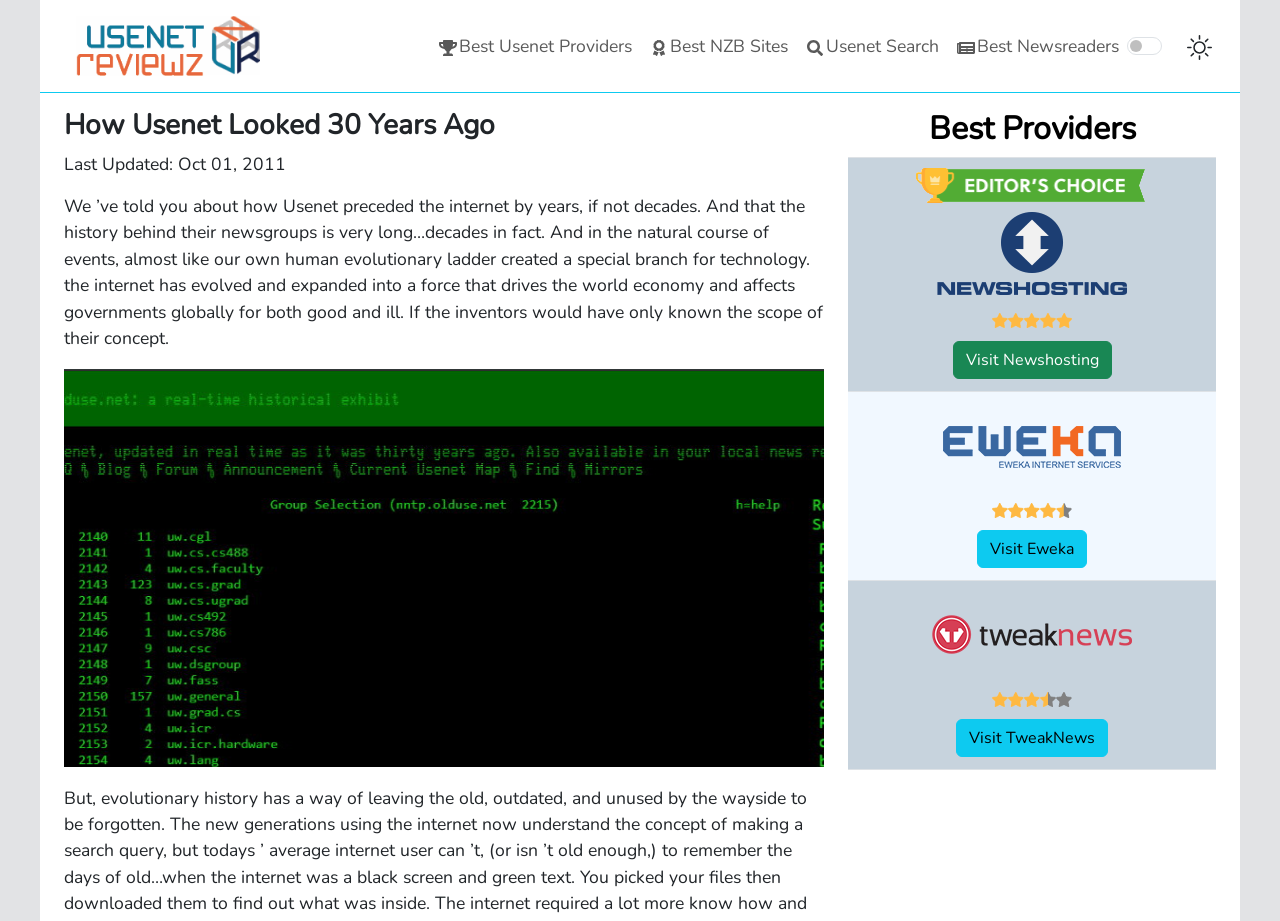Create an in-depth description of the webpage, covering main sections.

The webpage is about Usenet services and software reviews. At the top left, there is a logo of UsenetReviewz.com, accompanied by a navigation menu with links to "Best Usenet Providers", "Best NZB Sites", "Usenet Search", and "Best Newsreaders". 

Below the navigation menu, there is a heading "How Usenet Looked 30 Years Ago" followed by a paragraph of text that discusses the history of Usenet and its evolution over the years. To the right of the paragraph, there is an image related to old Usenet.

Underneath the paragraph, there is a table with three rows, each containing information about a Usenet provider. The table headers are not explicitly stated, but the columns appear to be for the provider's name, rating, and a link to visit the provider's website. The providers listed are Newshosting, Eweka, and TweakNews, each with their respective ratings and links. 

On the top right, there is a small image and a checkbox, but their purposes are unclear. At the bottom right, there is another small image, but it does not appear to be related to the main content of the webpage.